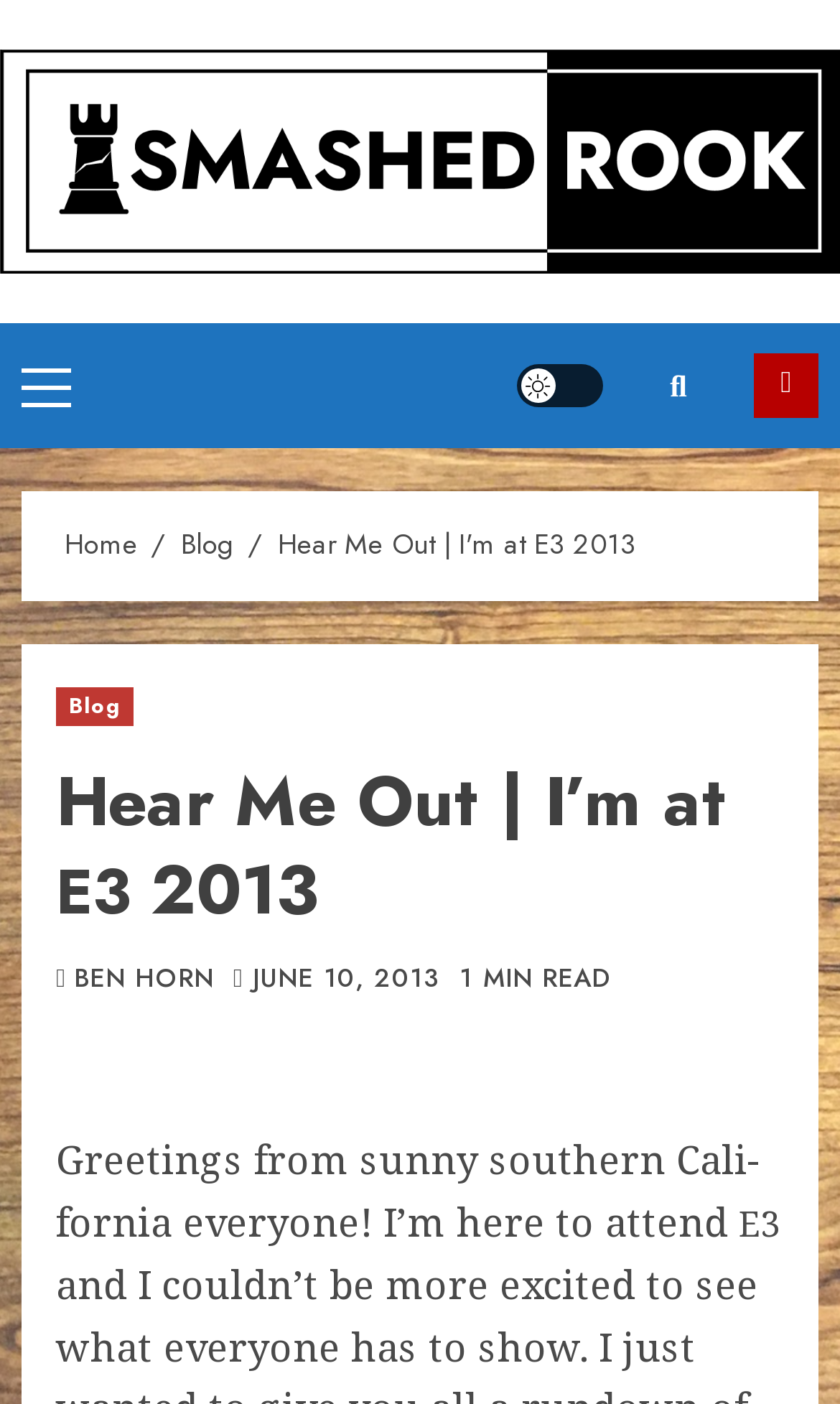Please locate the bounding box coordinates of the element that should be clicked to achieve the given instruction: "Toggle Light/Dark Button".

[0.615, 0.259, 0.718, 0.29]